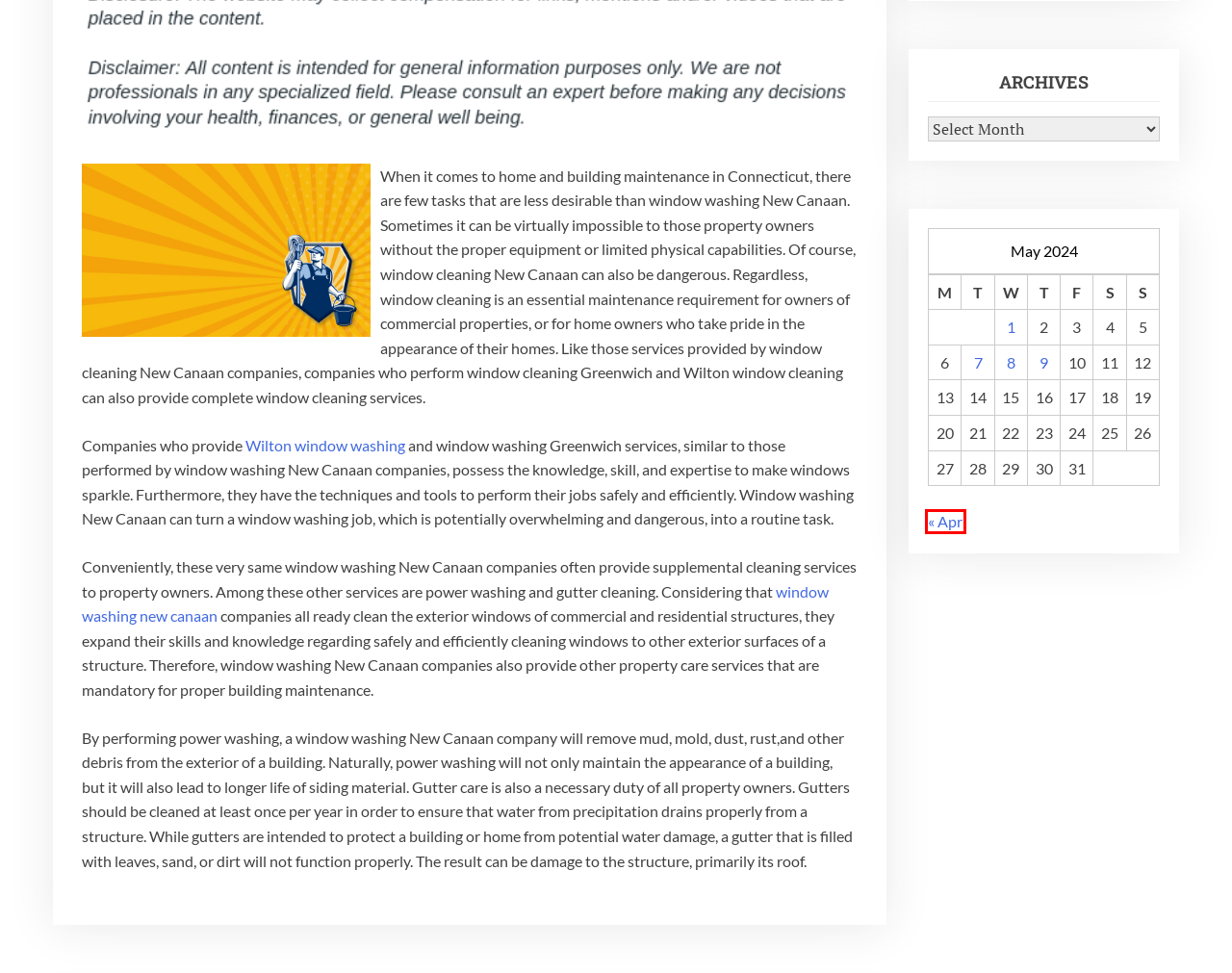Assess the screenshot of a webpage with a red bounding box and determine which webpage description most accurately matches the new page after clicking the element within the red box. Here are the options:
A. Remodel Your Kitchen Like A True Professional - Home Efficiency Tips
B. Wilton window washing Archives - Home Efficiency Tips
C. Why you must remodel your home now - Home Efficiency Tips
D. May 9, 2024 - Home Efficiency Tips
E. Window washing greenwich Archives - Home Efficiency Tips
F. April 2024 - Home Efficiency Tips
G. Easy Home Repairs On a Budget - Home Efficiency Tips
H. May 7, 2024 - Home Efficiency Tips

F